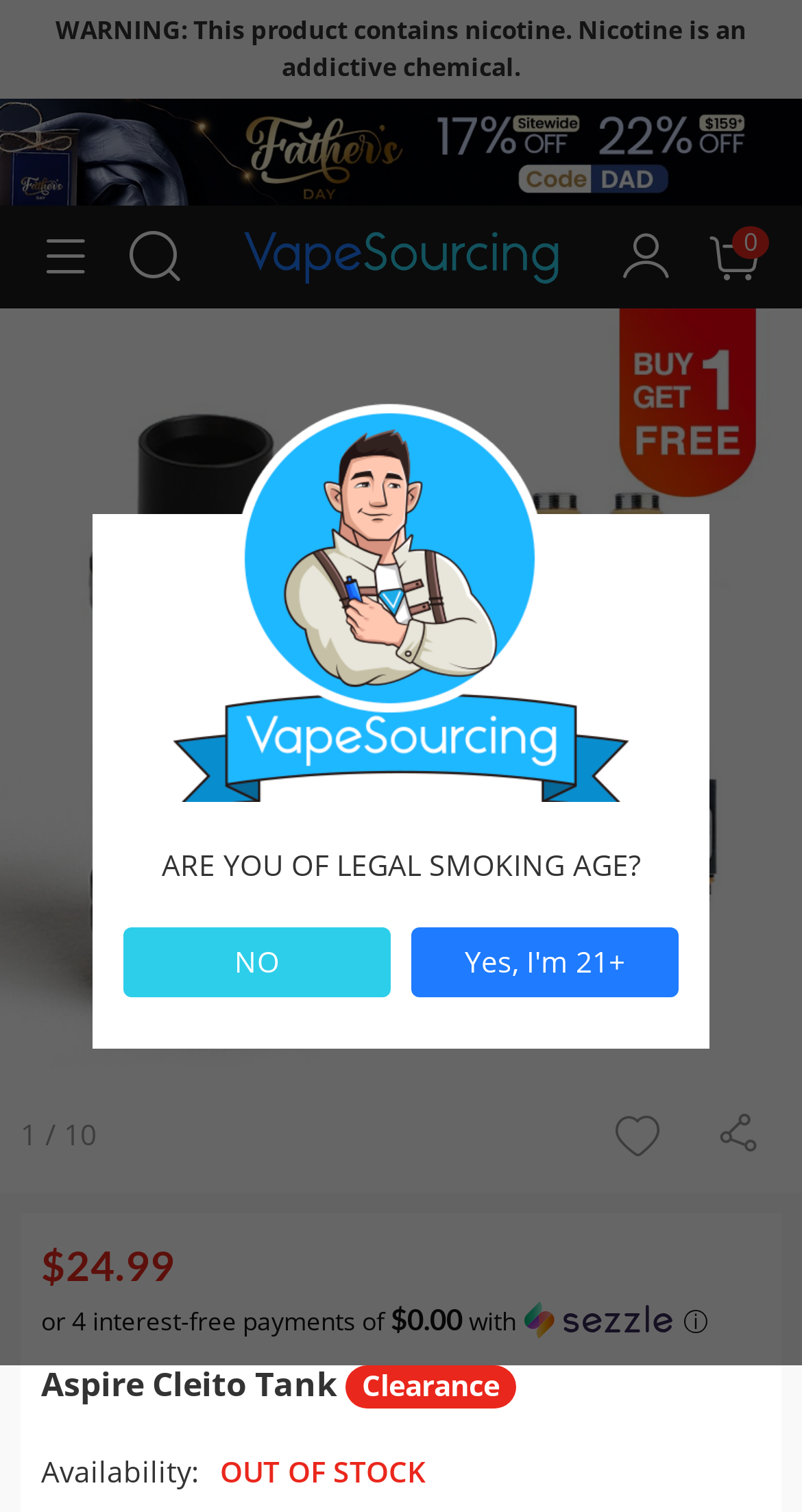Answer the following in one word or a short phrase: 
What is the price of the Aspire Cleito Tank?

$24.99